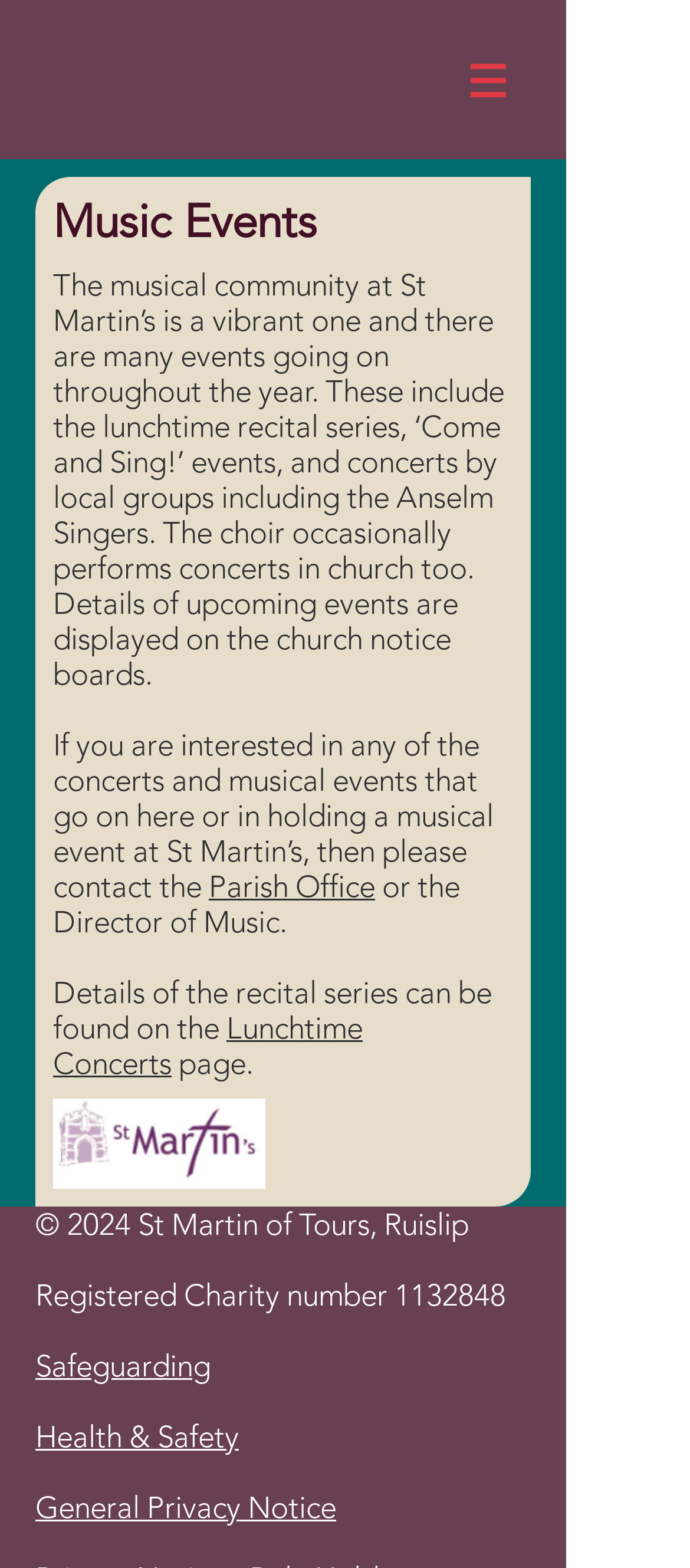Give a short answer using one word or phrase for the question:
What is the charity number of St Martin of Tours, Ruislip?

1132848